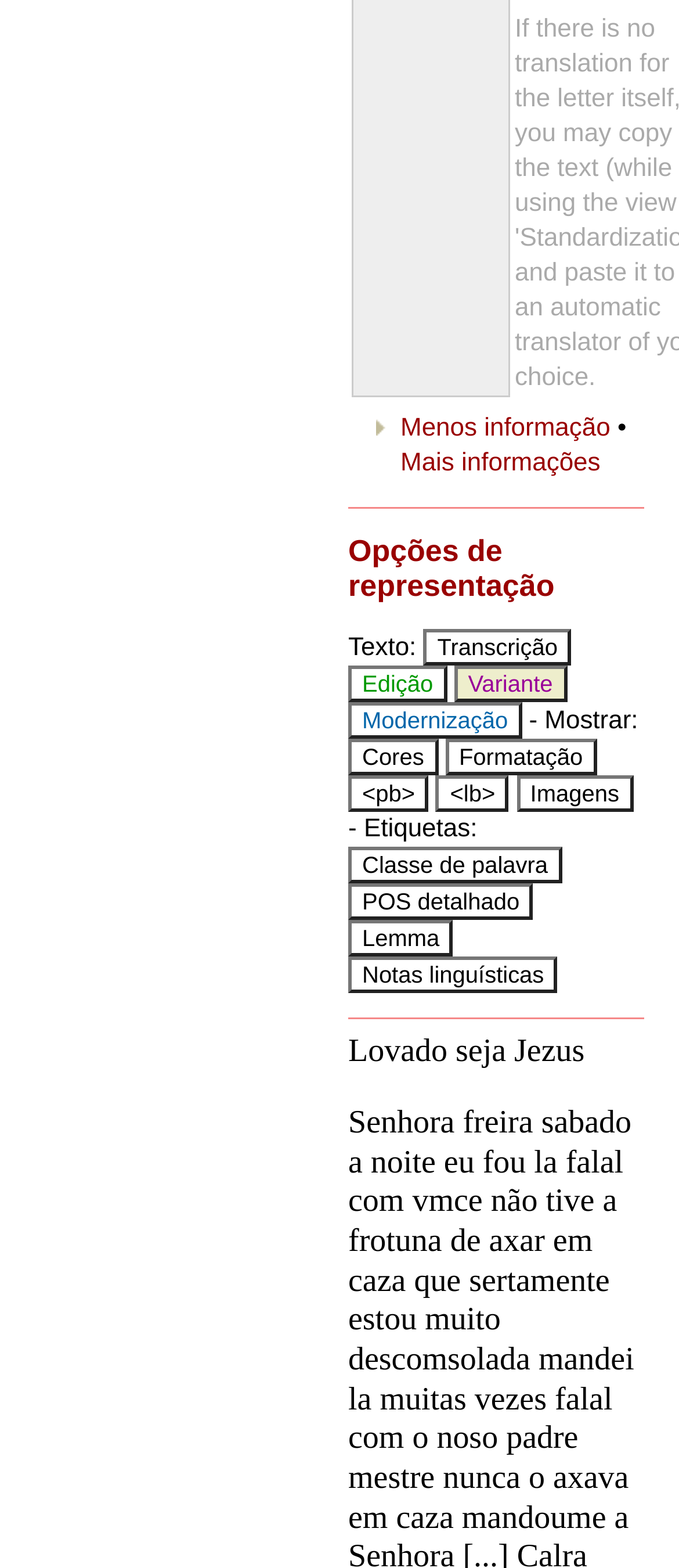Please identify the bounding box coordinates of the area that needs to be clicked to follow this instruction: "Click the 'Edição' button".

[0.513, 0.424, 0.658, 0.447]